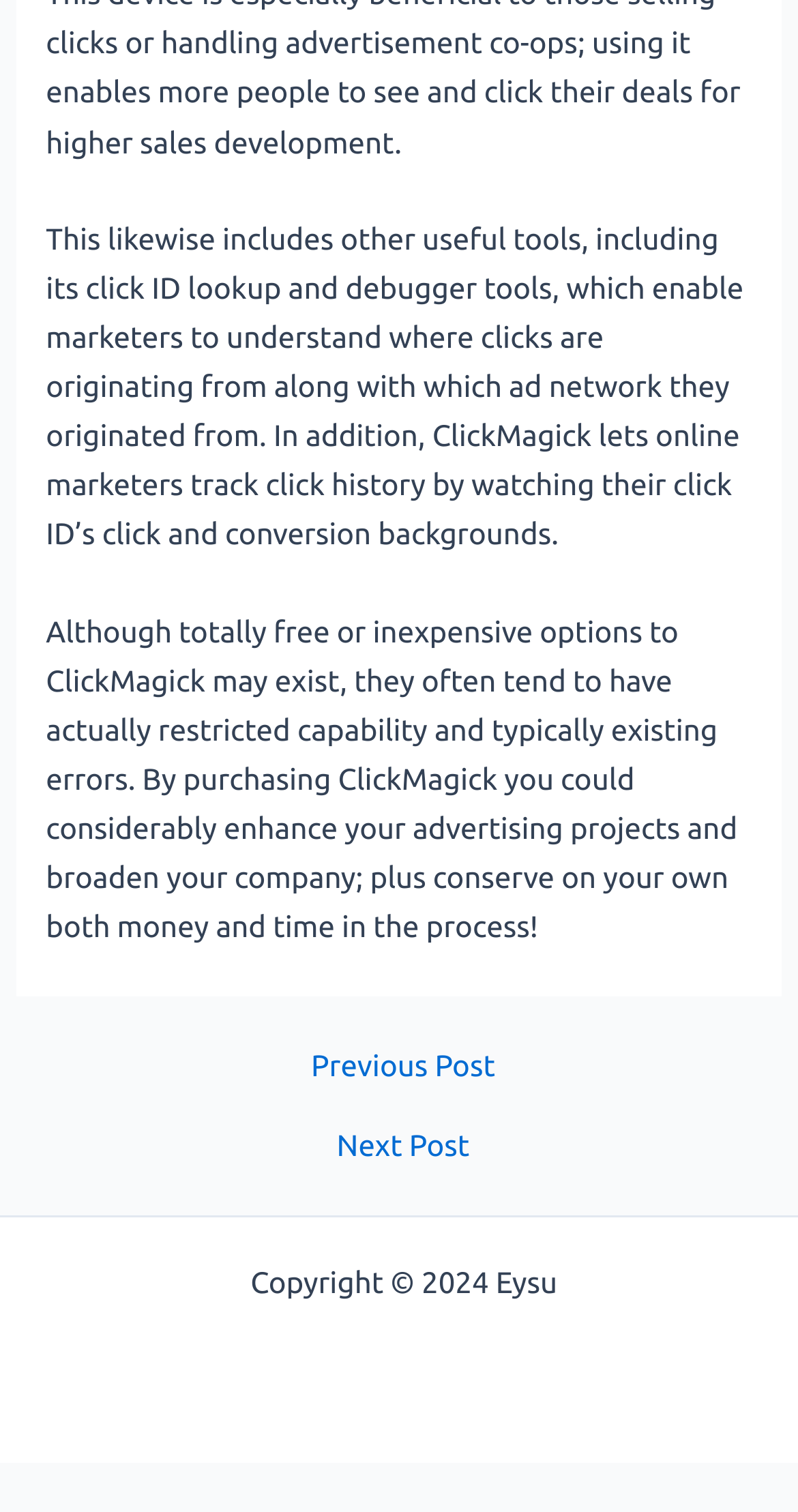Given the webpage screenshot and the description, determine the bounding box coordinates (top-left x, top-left y, bottom-right x, bottom-right y) that define the location of the UI element matching this description: Sitemap

[0.707, 0.836, 0.846, 0.859]